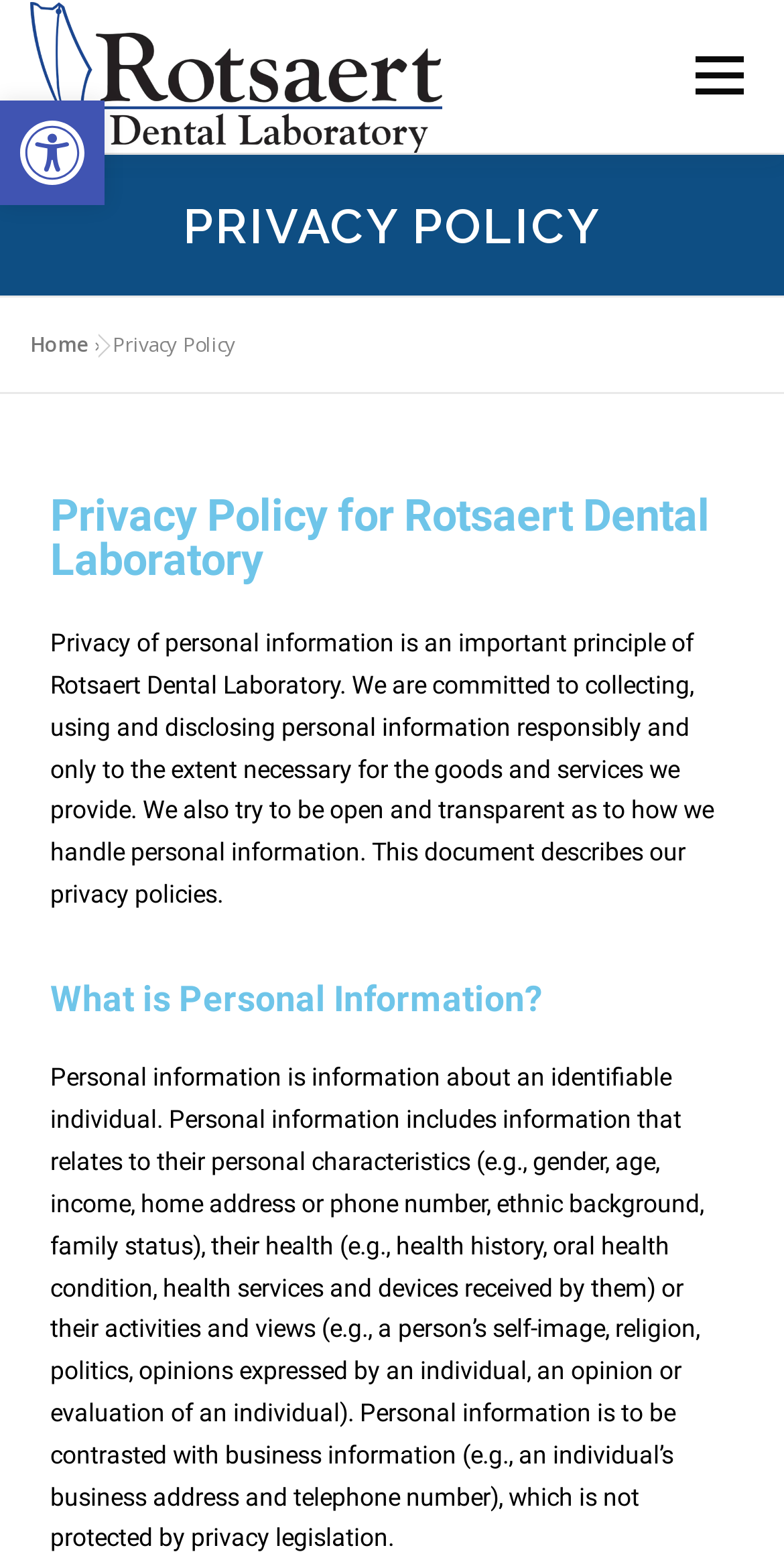What type of information is protected by privacy legislation?
Using the information from the image, give a concise answer in one word or a short phrase.

Personal information